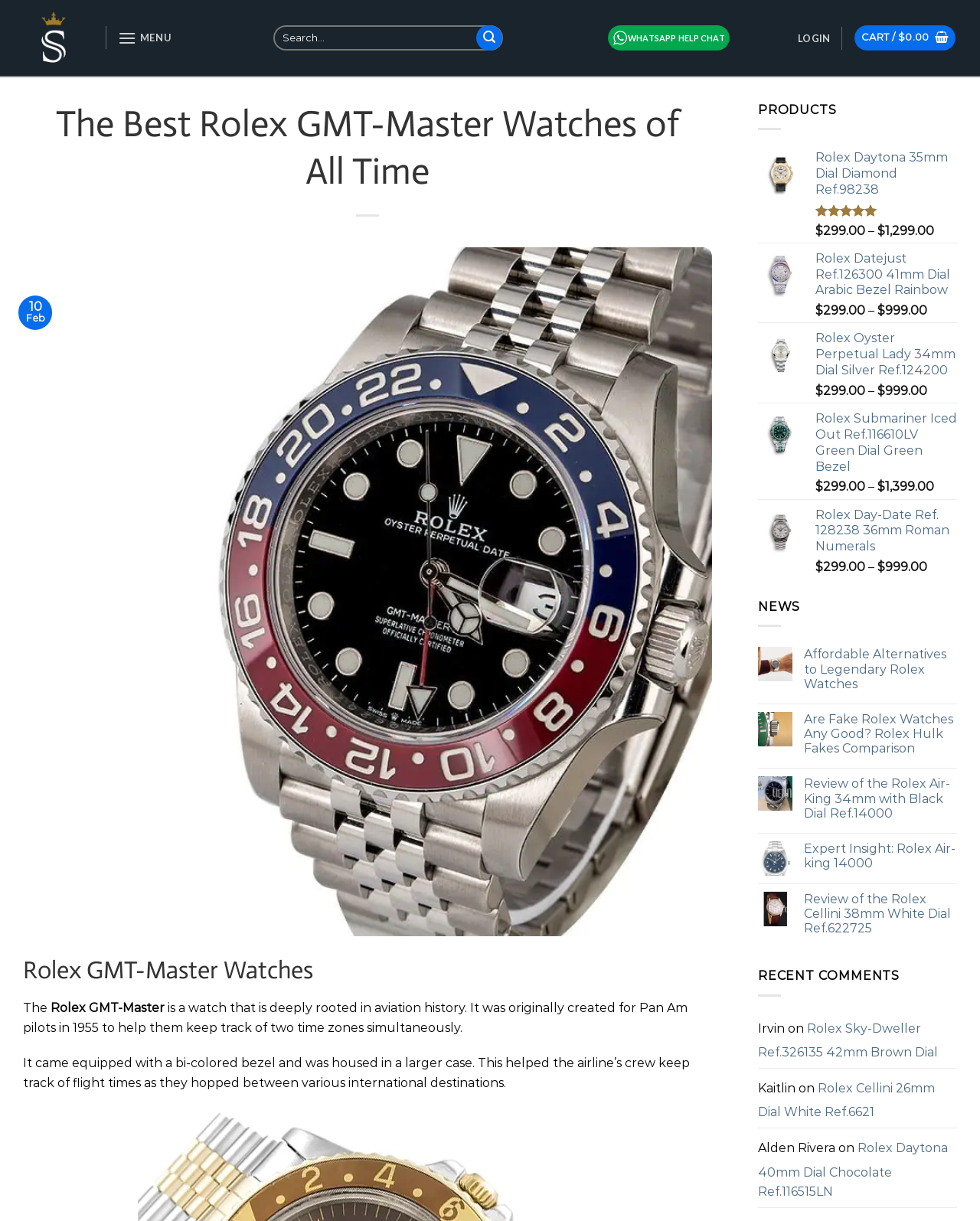Determine the bounding box coordinates for the area you should click to complete the following instruction: "Go to top of the page".

[0.953, 0.754, 0.983, 0.778]